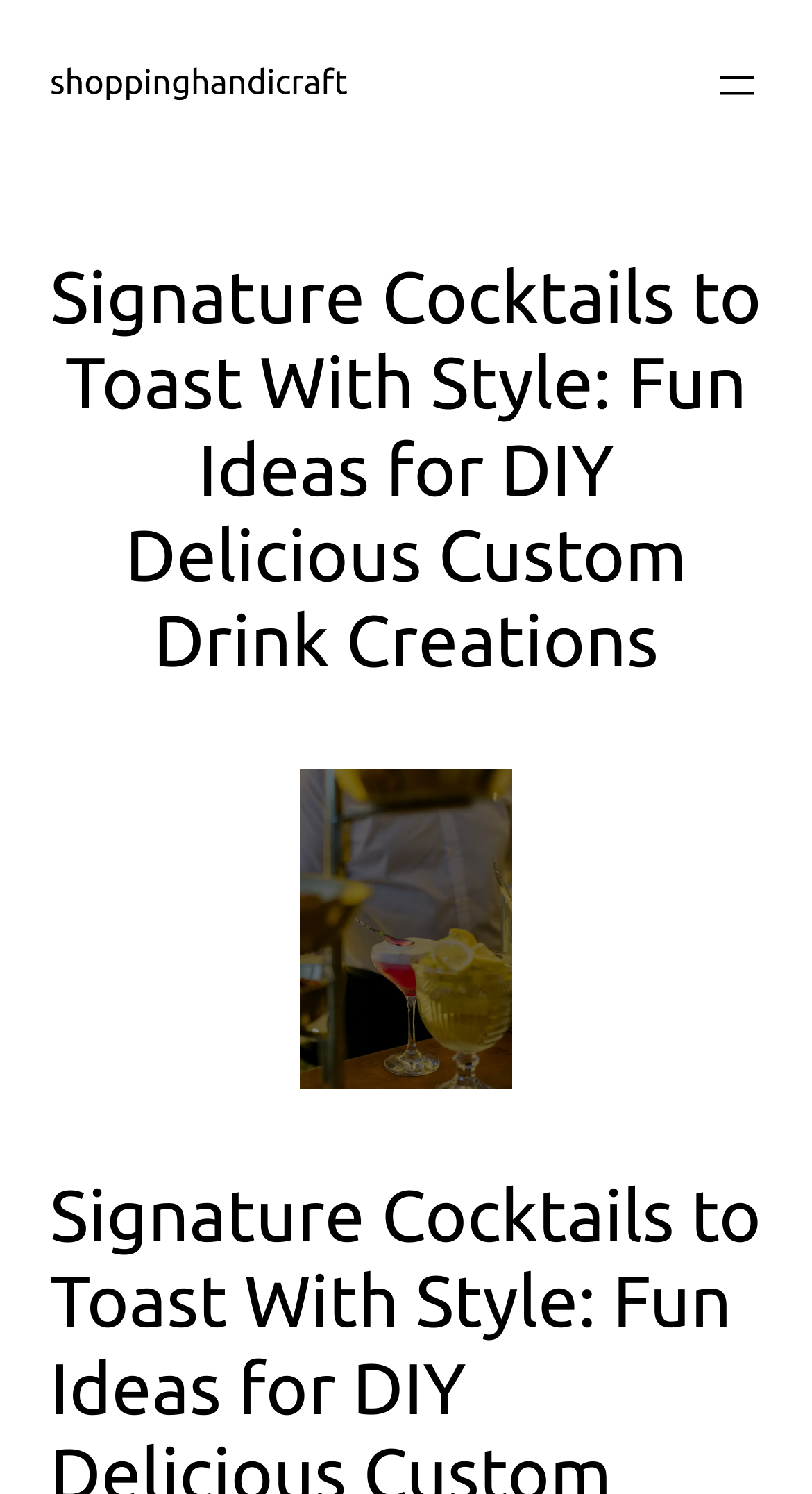Give a concise answer using one word or a phrase to the following question:
What type of event is the webpage suggesting the cocktails for?

Wedding or birthday party